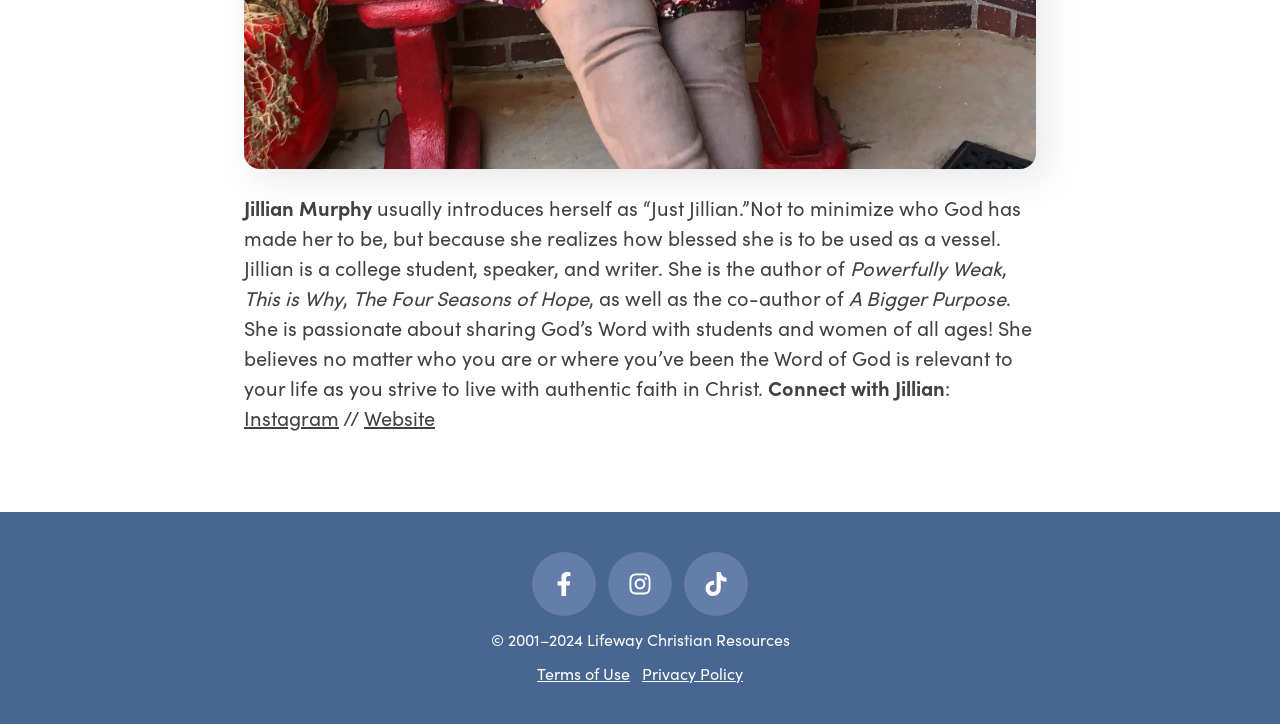What is Jillian Murphy's nickname?
Give a detailed and exhaustive answer to the question.

The nickname 'Just Jillian' is mentioned in the second StaticText element, which describes Jillian Murphy as a college student, speaker, and writer.